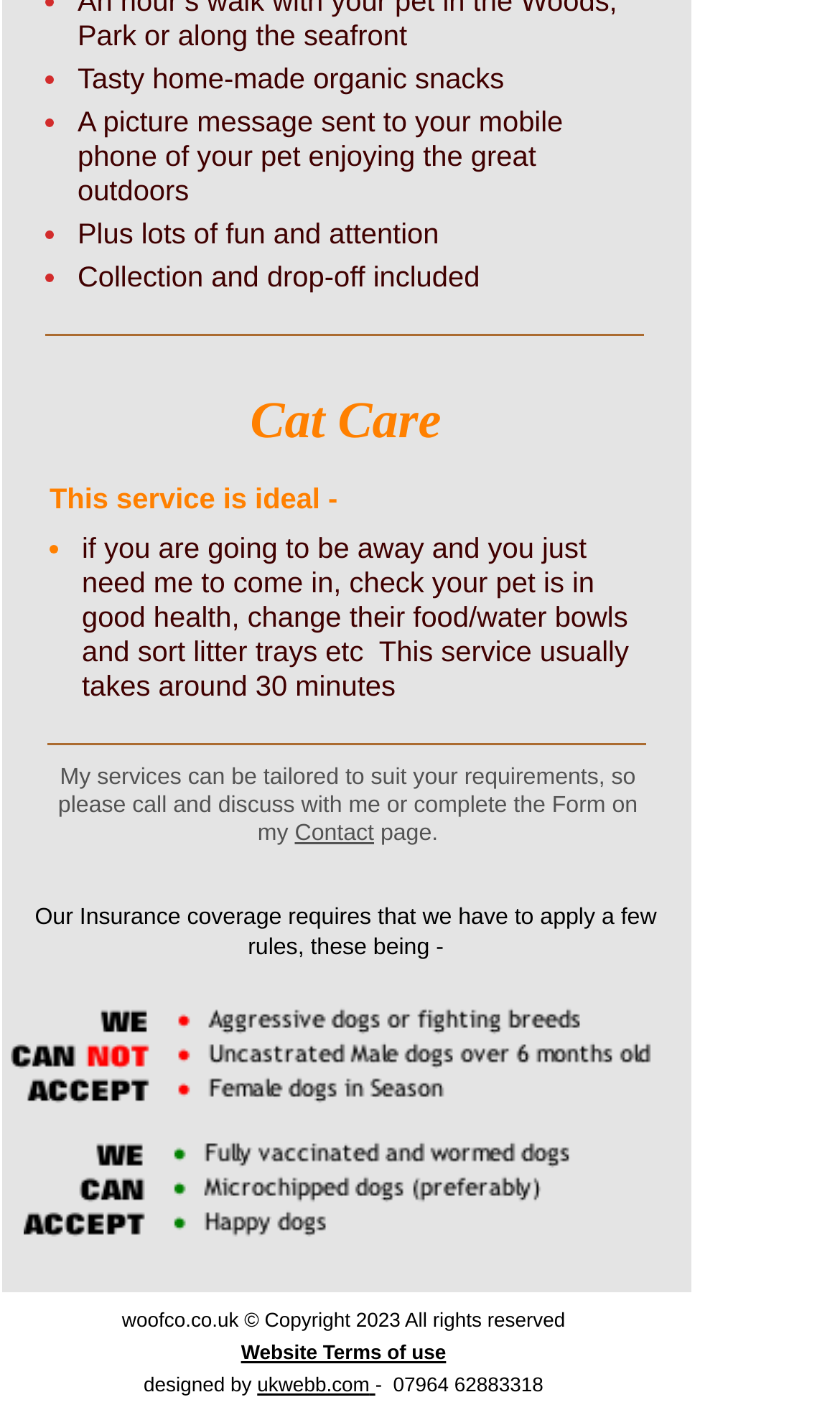Determine the bounding box of the UI element mentioned here: "see details". The coordinates must be in the format [left, top, right, bottom] with values ranging from 0 to 1.

[0.421, 0.639, 0.552, 0.658]